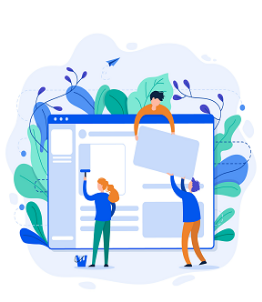Provide an in-depth description of the image.

The image depicts a vibrant and engaging illustration that embodies the concept of creating online forms and surveys. In the foreground, three characters are actively involved in the form-building process: one individual is working on adjusting the layout or design of a digital interface, while another is depicted lifting a large card or section of the form, symbolizing the customization of form elements. A third character is applying some finishing touches with a paintbrush, signifying the creative aspect of designing surveys.

Surrounding the characters is a backdrop of lush, stylized foliage, contributing to the modern and fresh aesthetic of the scene, which is filled with soft colors and dynamic shapes. This imagery highlights the idea of user-friendly design and innovation within digital surveys, resonating with the content outlining popular form builders such as Google Forms, JotForms, and FormBot. Overall, the illustration beautifully captures the collaborative and creative spirit essential in developing effective online survey tools.